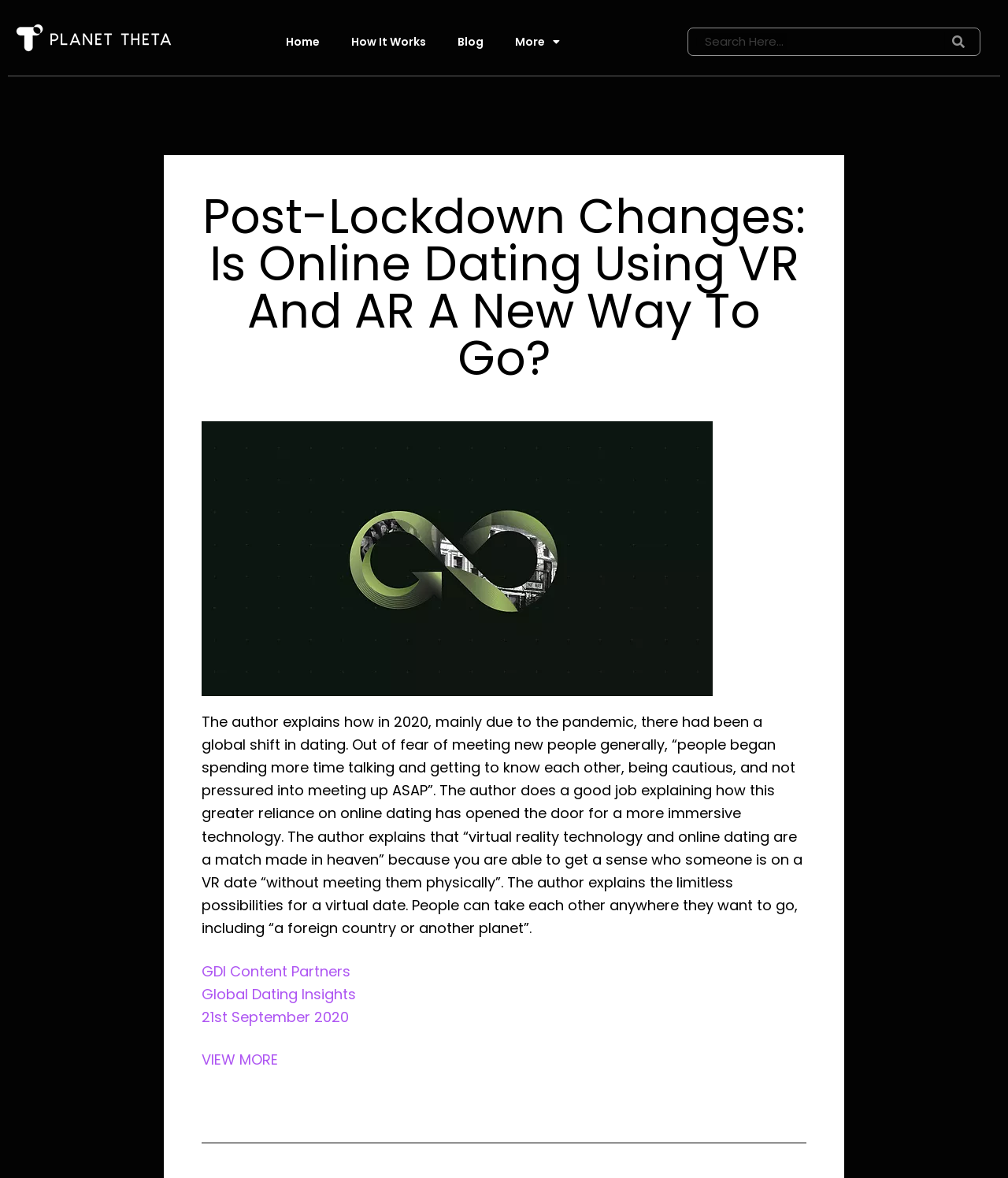How many paragraphs are in the article?
Using the image as a reference, answer with just one word or a short phrase.

1